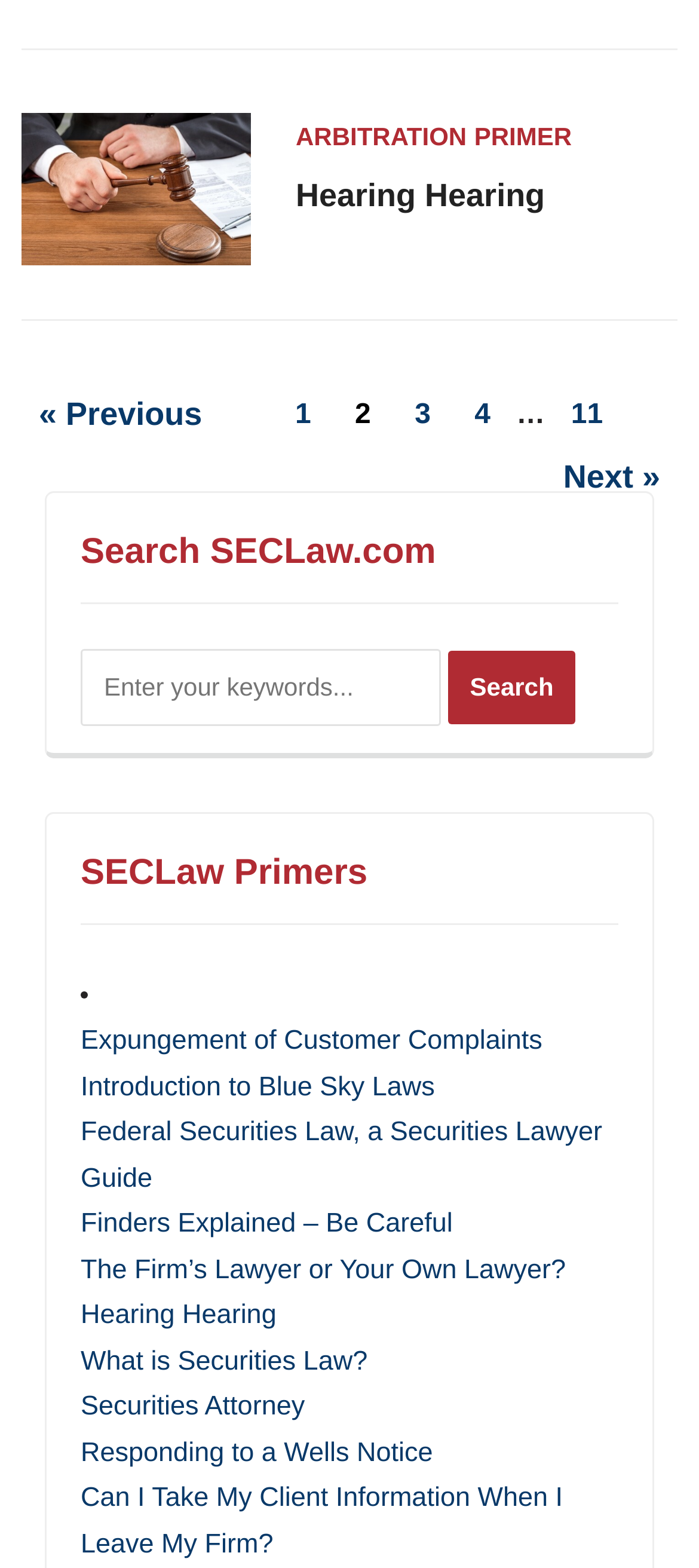Refer to the element description title="Hearing Hearing" and identify the corresponding bounding box in the screenshot. Format the coordinates as (top-left x, top-left y, bottom-right x, bottom-right y) with values in the range of 0 to 1.

[0.03, 0.11, 0.359, 0.13]